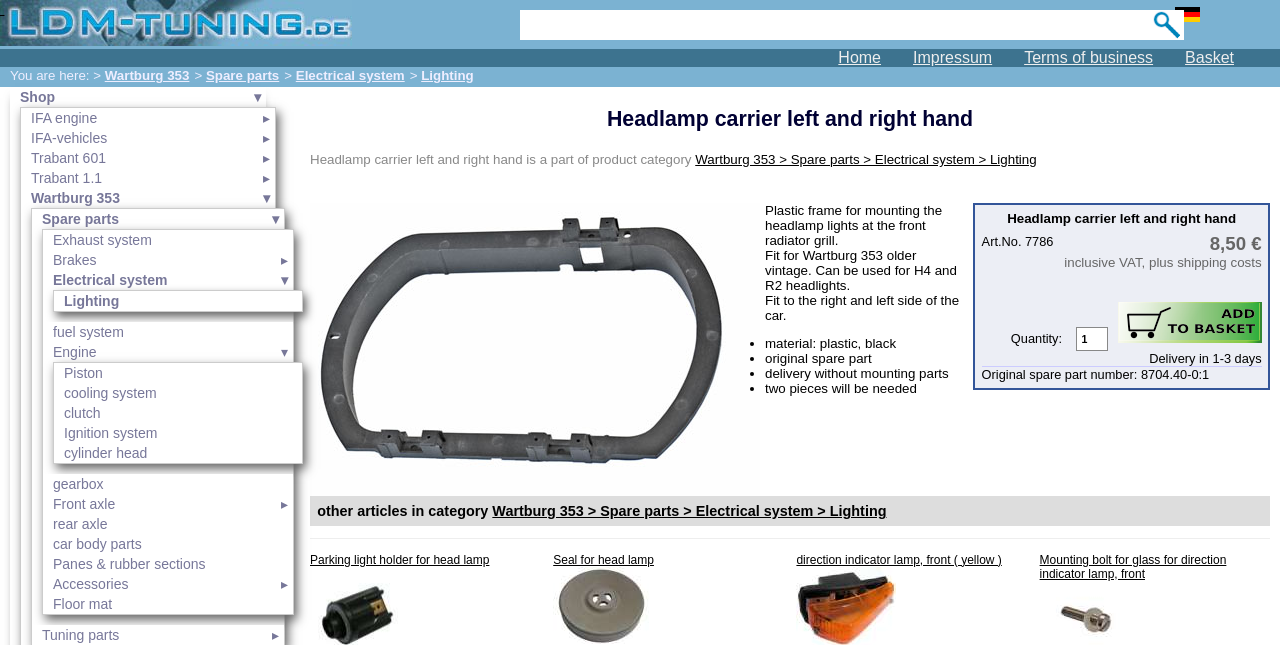Pinpoint the bounding box coordinates of the area that must be clicked to complete this instruction: "Search for products".

[0.9, 0.016, 0.925, 0.062]